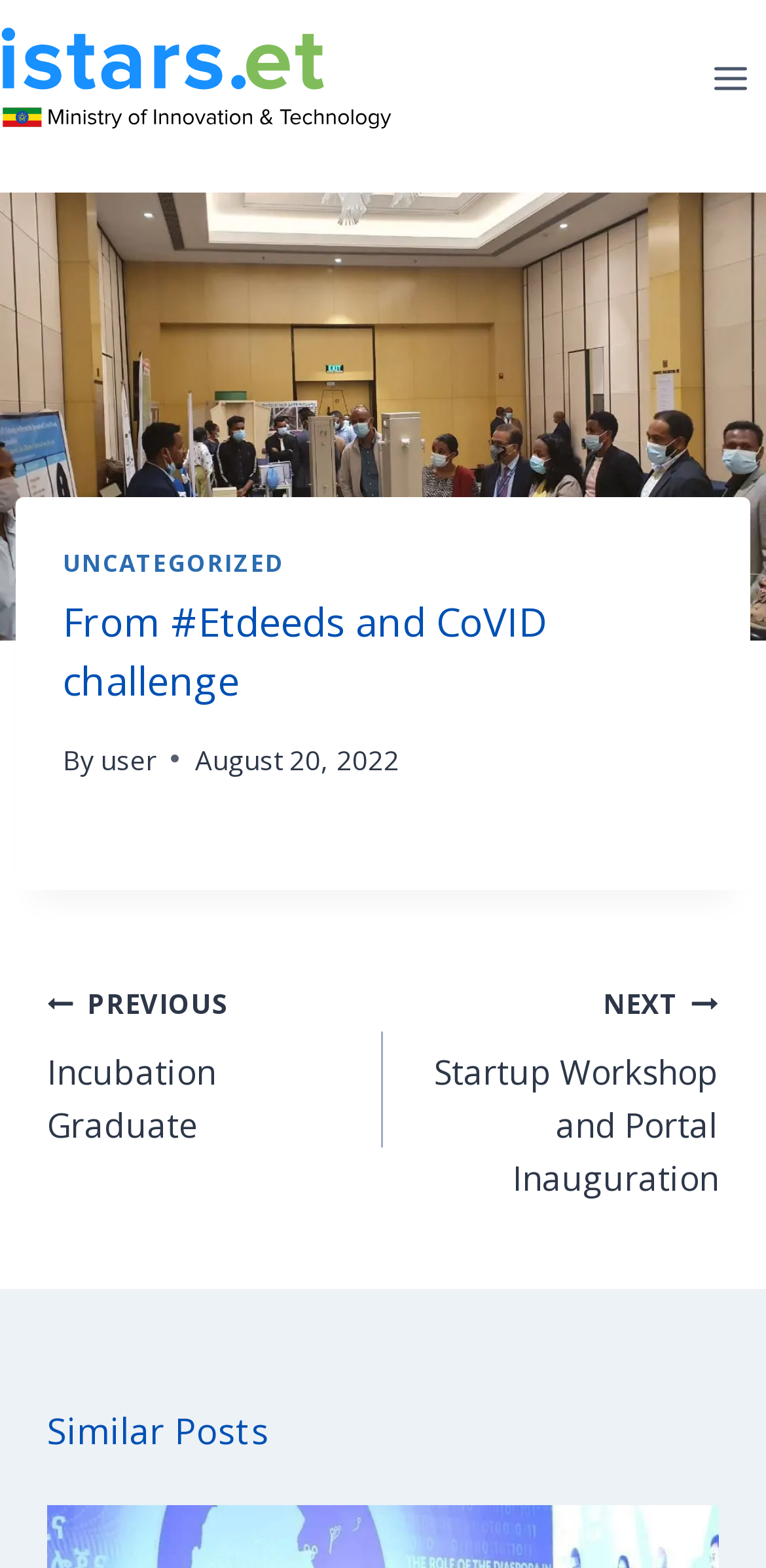Using the webpage screenshot, find the UI element described by user. Provide the bounding box coordinates in the format (top-left x, top-left y, bottom-right x, bottom-right y), ensuring all values are floating point numbers between 0 and 1.

[0.131, 0.472, 0.203, 0.496]